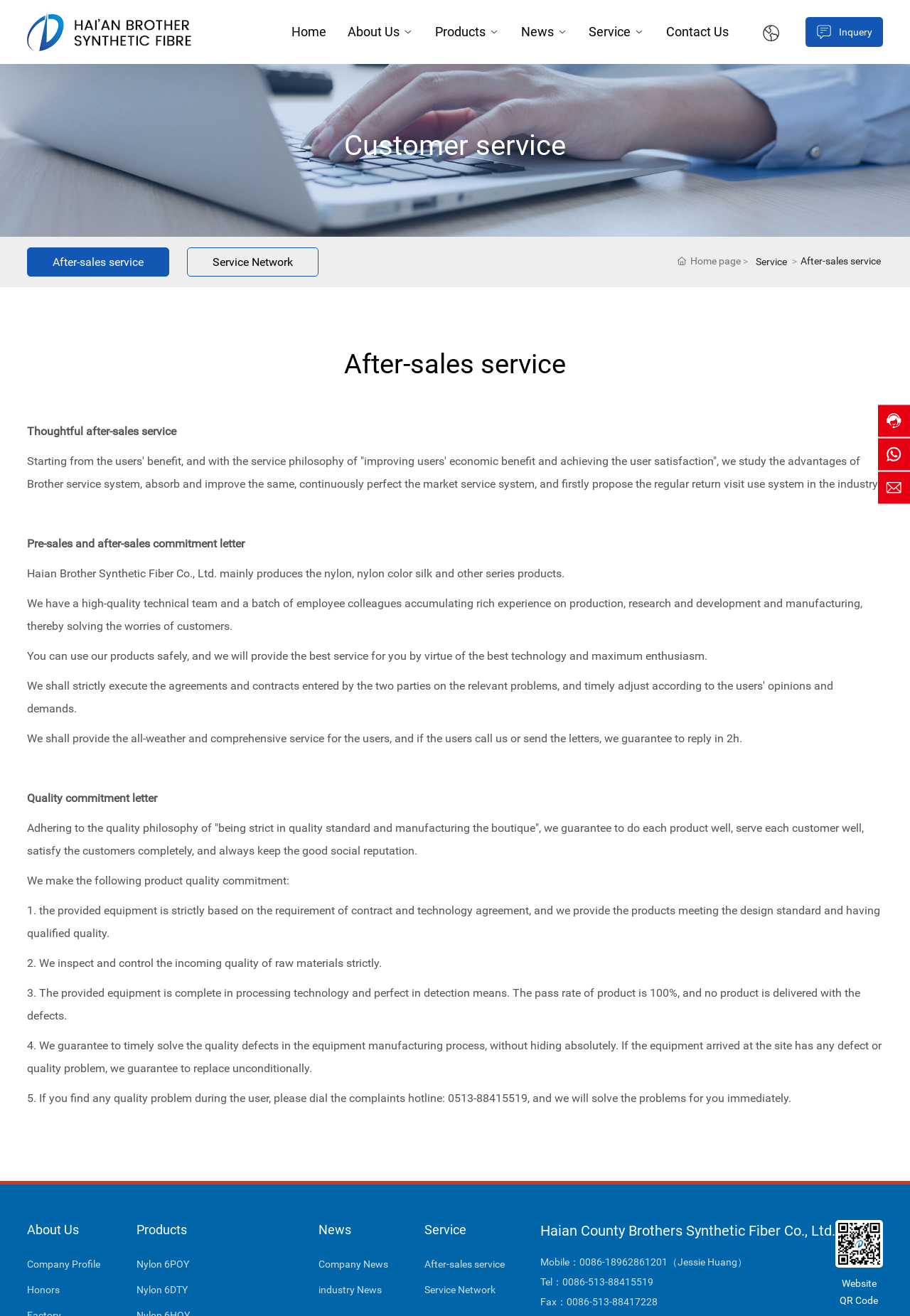Point out the bounding box coordinates of the section to click in order to follow this instruction: "Click on the 'About Us' link".

[0.37, 0.0, 0.466, 0.049]